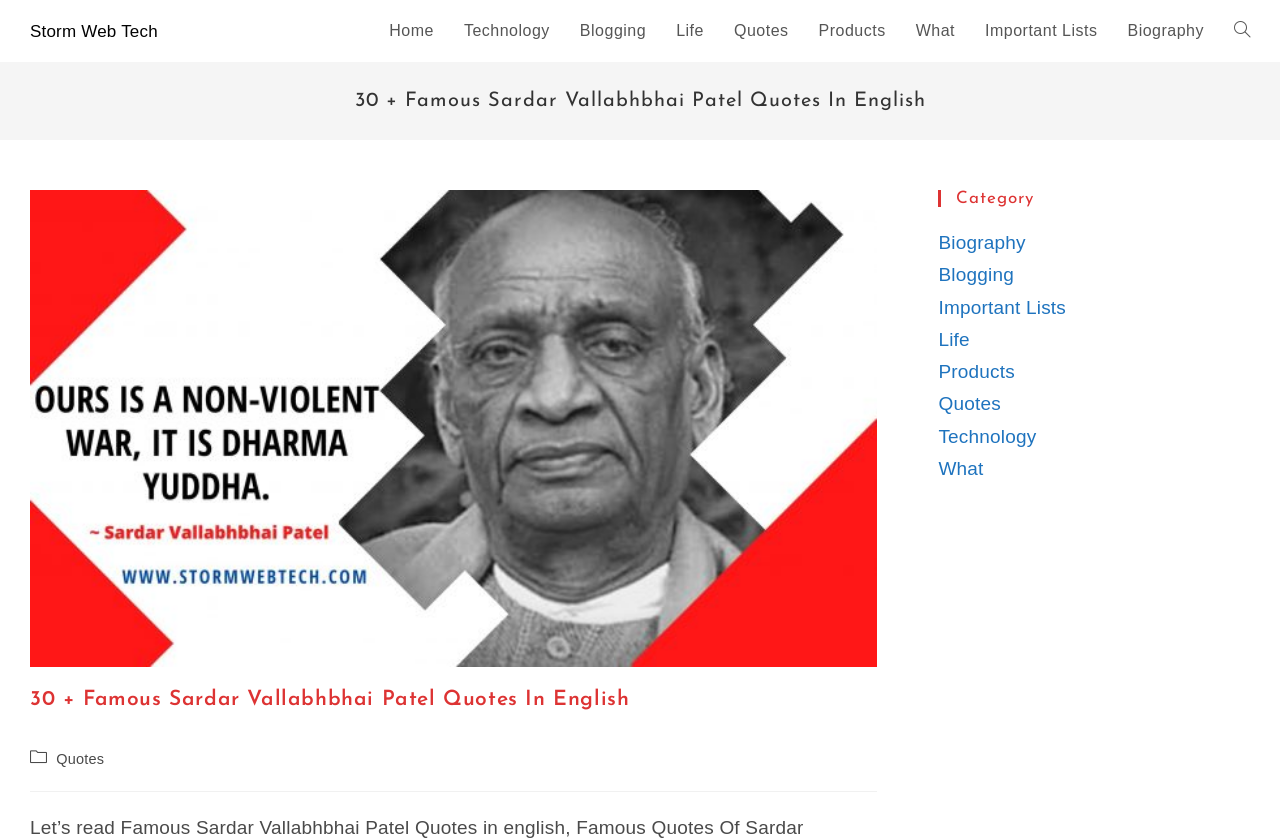From the screenshot, find the bounding box of the UI element matching this description: "Quotes". Supply the bounding box coordinates in the form [left, top, right, bottom], each a float between 0 and 1.

[0.044, 0.896, 0.081, 0.915]